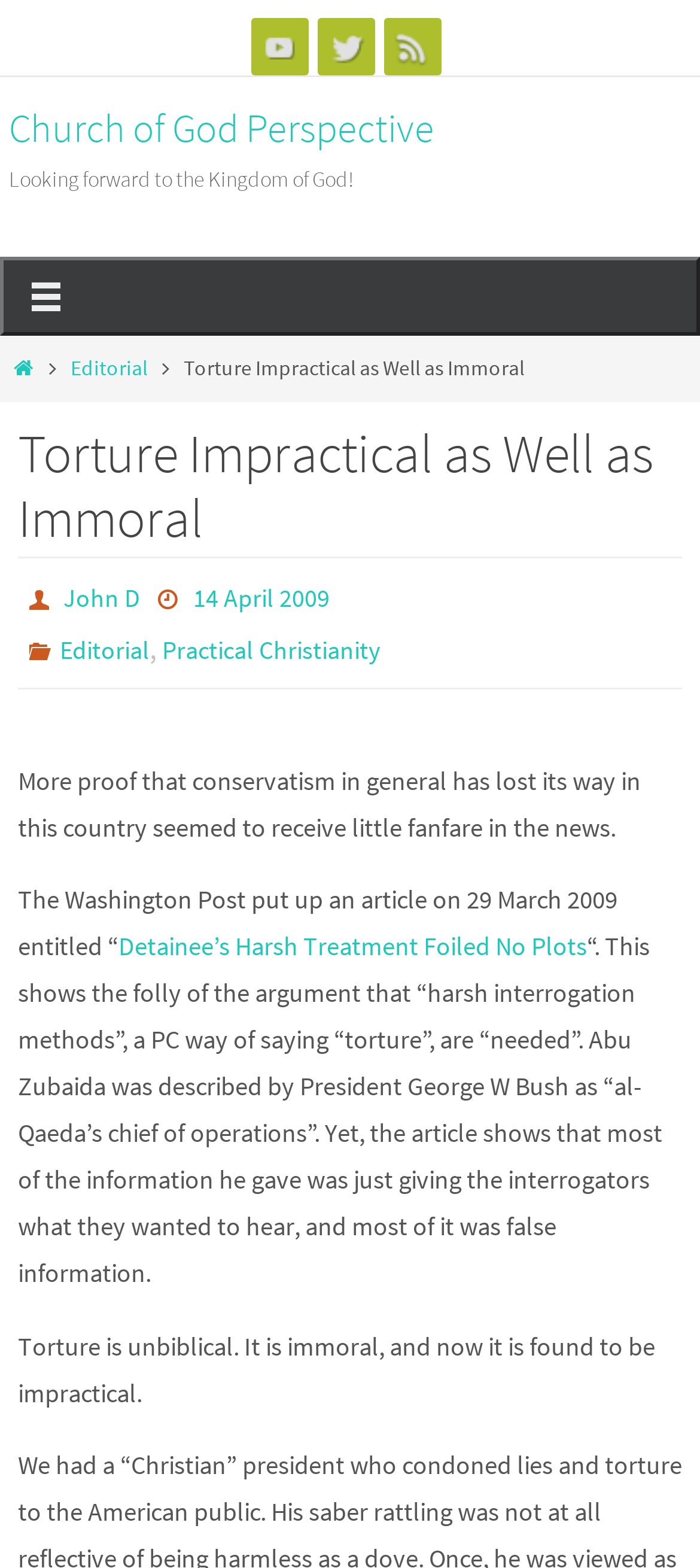Predict the bounding box of the UI element based on this description: "Church of God Perspective".

[0.013, 0.061, 0.621, 0.102]